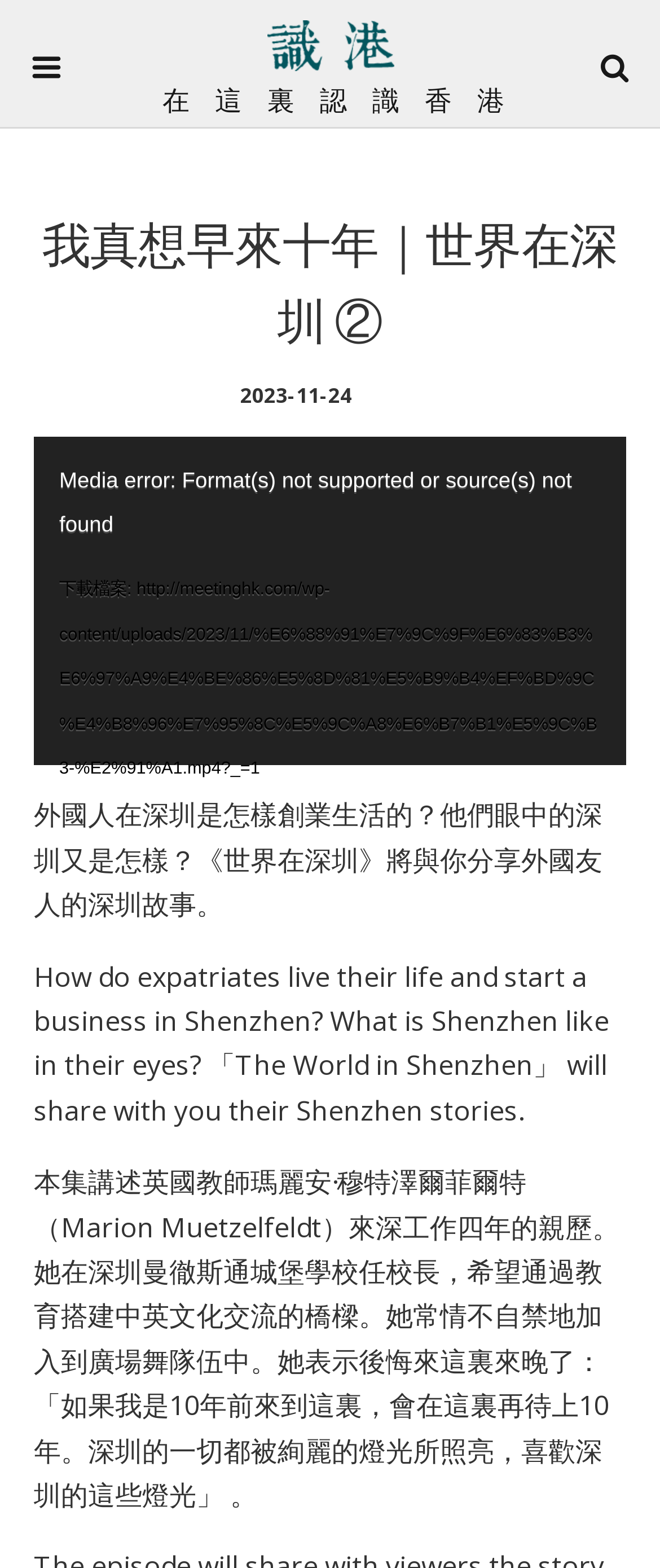What is the name of the video being played?
Using the image, elaborate on the answer with as much detail as possible.

The video player on the webpage is playing a video titled '世界在深圳' (The World in Shenzhen), which appears to be a documentary or interview series about expatriates living in Shenzhen.